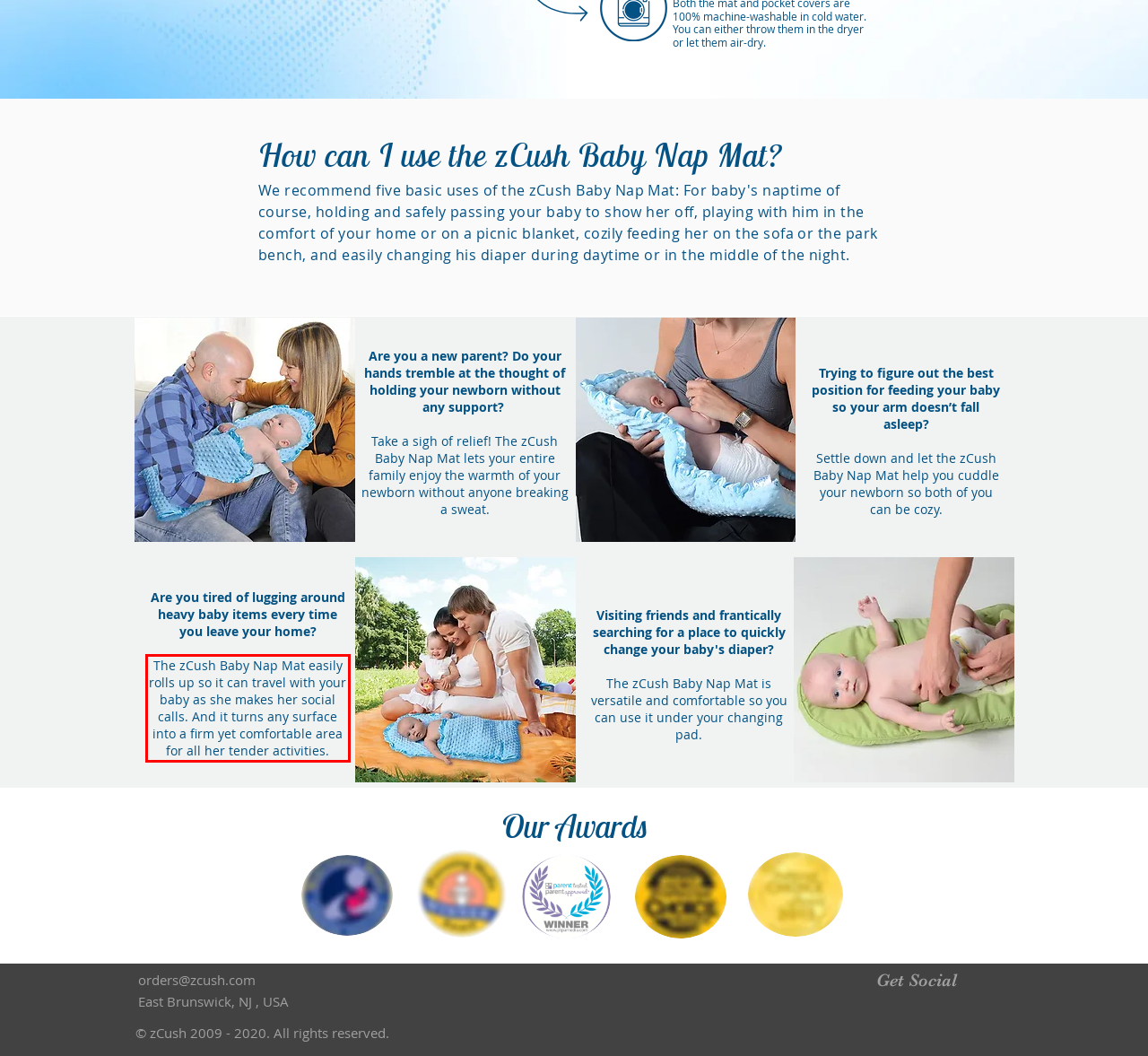From the screenshot of the webpage, locate the red bounding box and extract the text contained within that area.

The zCush Baby Nap Mat easily rolls up so it can travel with your baby as she makes her social calls. And it turns any surface into a firm yet comfortable area for all her tender activities.